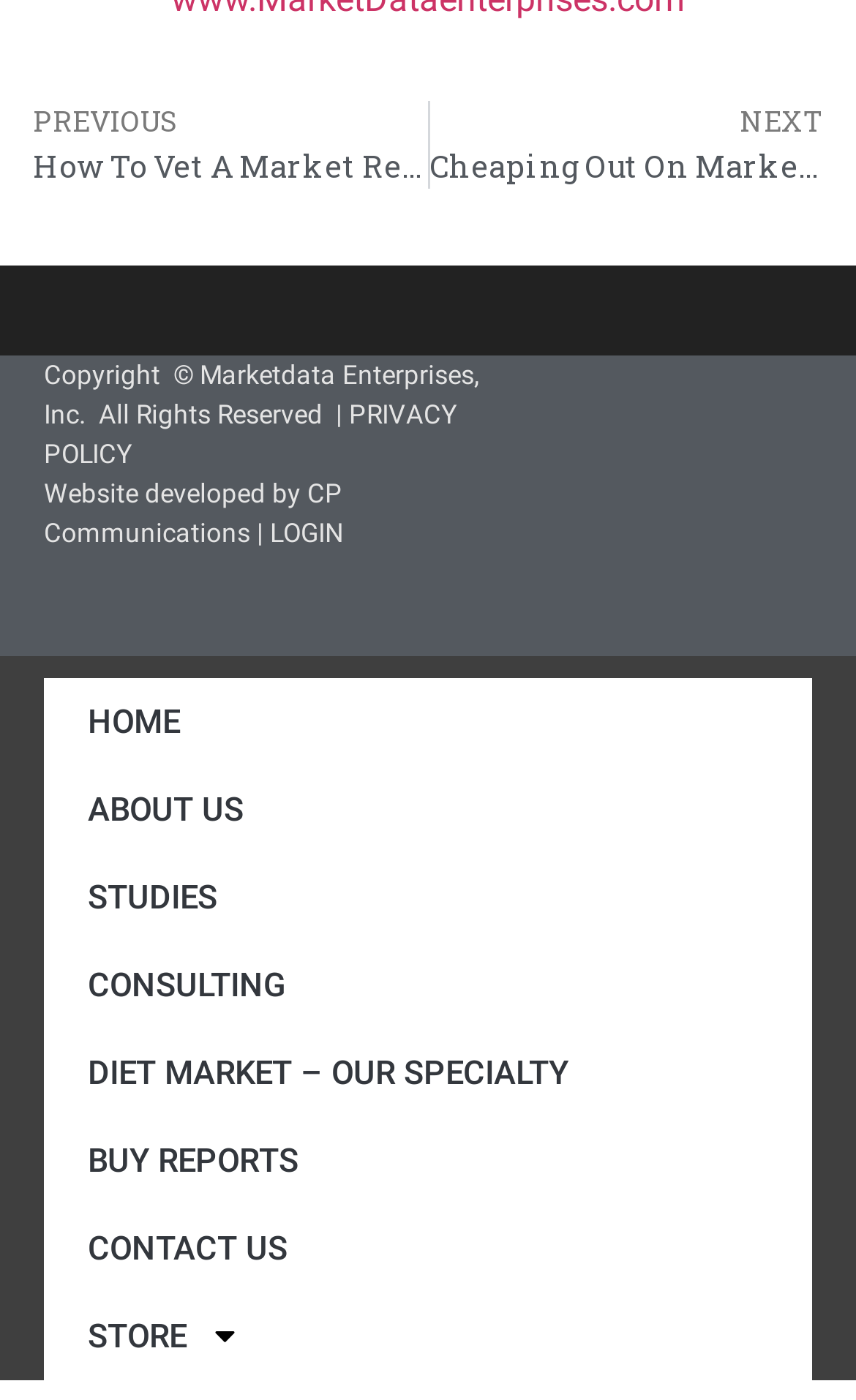Please analyze the image and provide a thorough answer to the question:
What is the developer of the website?

I found the developer of the website by looking at the bottom of the page, where the copyright information is located. The text 'Website developed by CP Communications' indicates that the developer of the website is CP Communications.